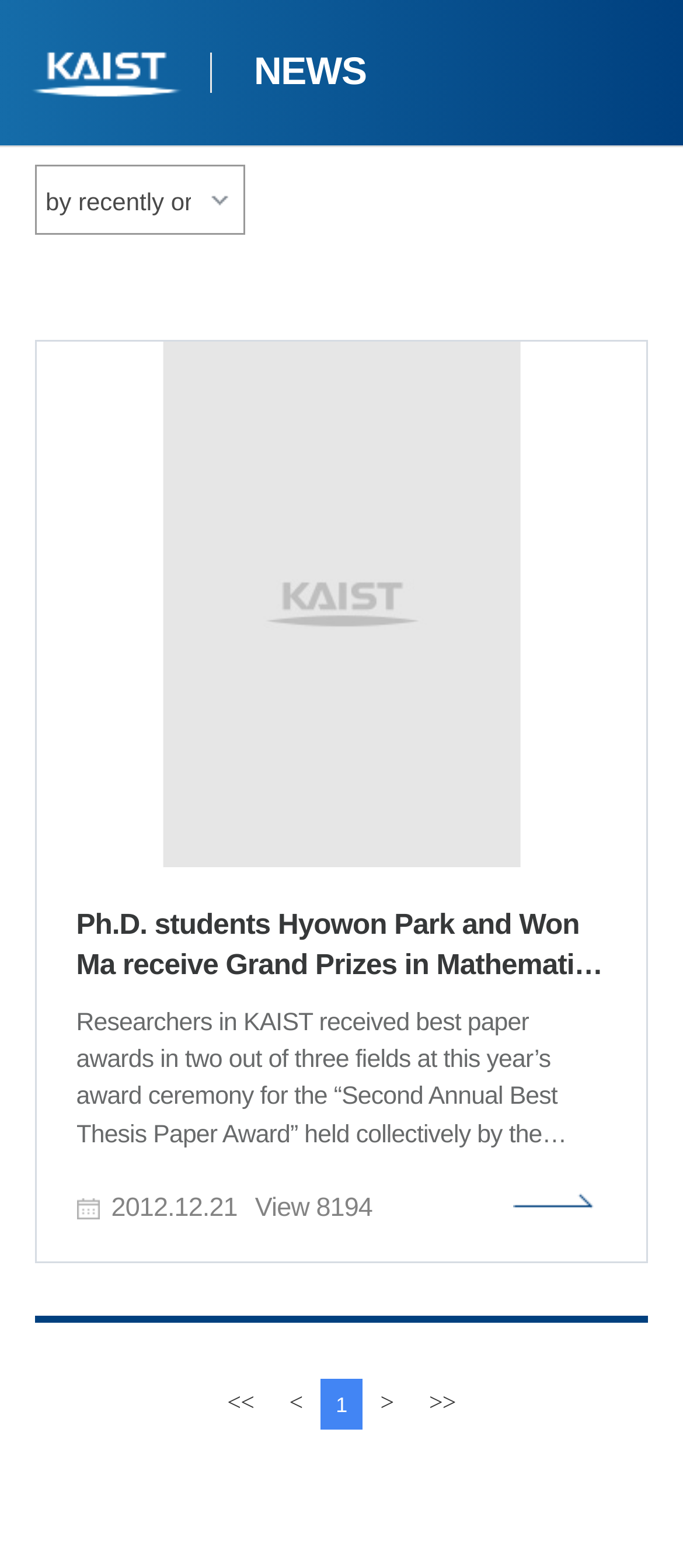Find the bounding box coordinates of the area that needs to be clicked in order to achieve the following instruction: "search for news". The coordinates should be specified as four float numbers between 0 and 1, i.e., [left, top, right, bottom].

[0.051, 0.105, 0.359, 0.149]